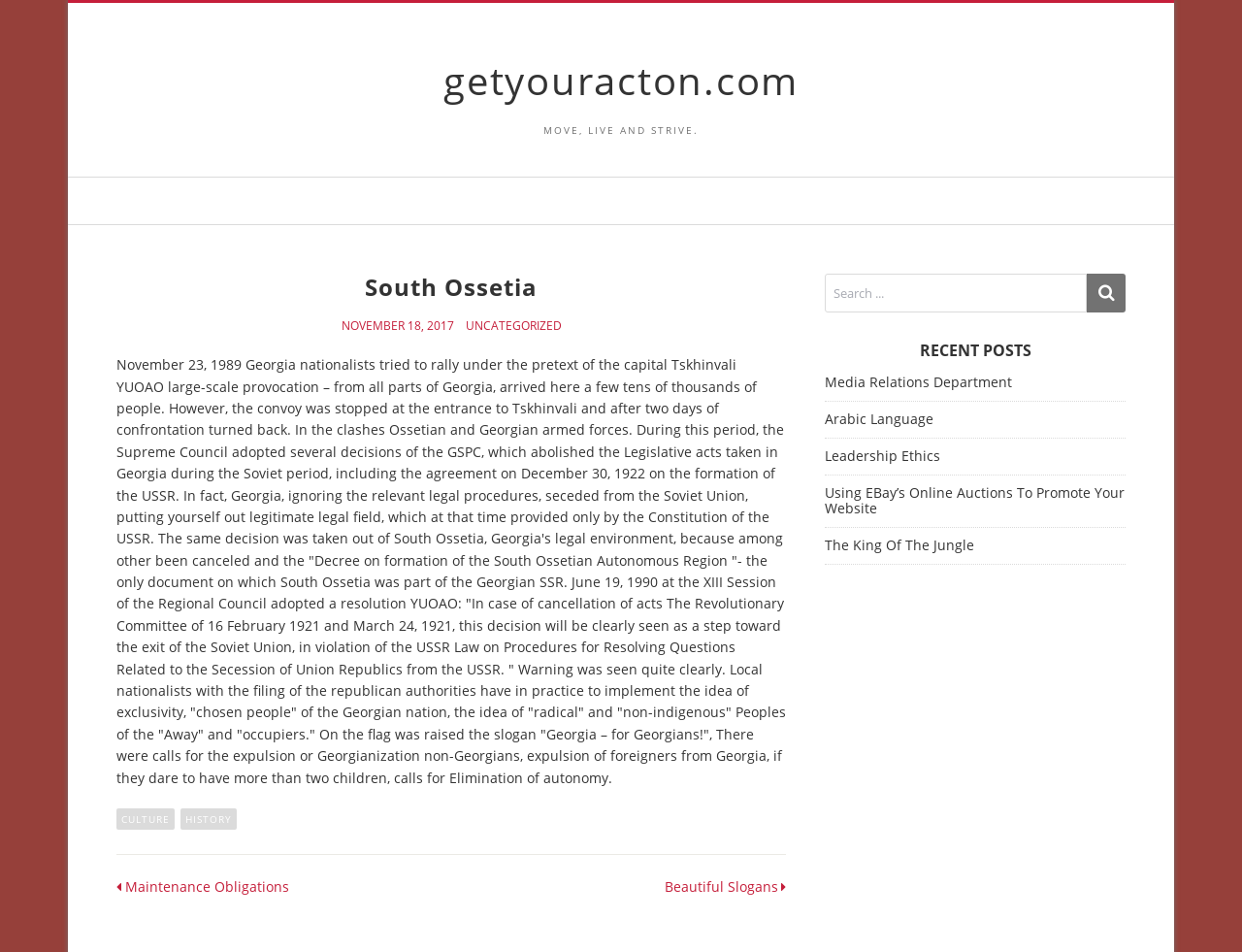Generate a comprehensive description of the contents of the webpage.

The webpage is about South Ossetia, a region in Georgia. At the top, there is a heading "getyouracton.com" which is also a link. Below it, there is a static text "MOVE, LIVE AND STRIVE." 

The main content of the webpage is an article about South Ossetia. The article has a heading "South Ossetia" and a subheading "NOVEMBER 18, 2017". There is also a link "UNCATEGORIZED" next to the subheading. The article itself is a long passage of text that describes the history and politics of South Ossetia, including its relations with Georgia.

On the right side of the article, there are several links, including "CULTURE", "HISTORY", "Maintenance Obligations", and "Beautiful Slogans". These links are likely related to the topic of South Ossetia.

Below the article, there is a search box with a button on the right side. Above the search box, there is a heading "RECENT POSTS". Below the search box, there are several links, including "Media Relations Department", "Arabic Language", "Leadership Ethics", "Using EBay’s Online Auctions To Promote Your Website", and "The King Of The Jungle". These links appear to be unrelated to the topic of South Ossetia and may be part of a blog or website's sidebar.